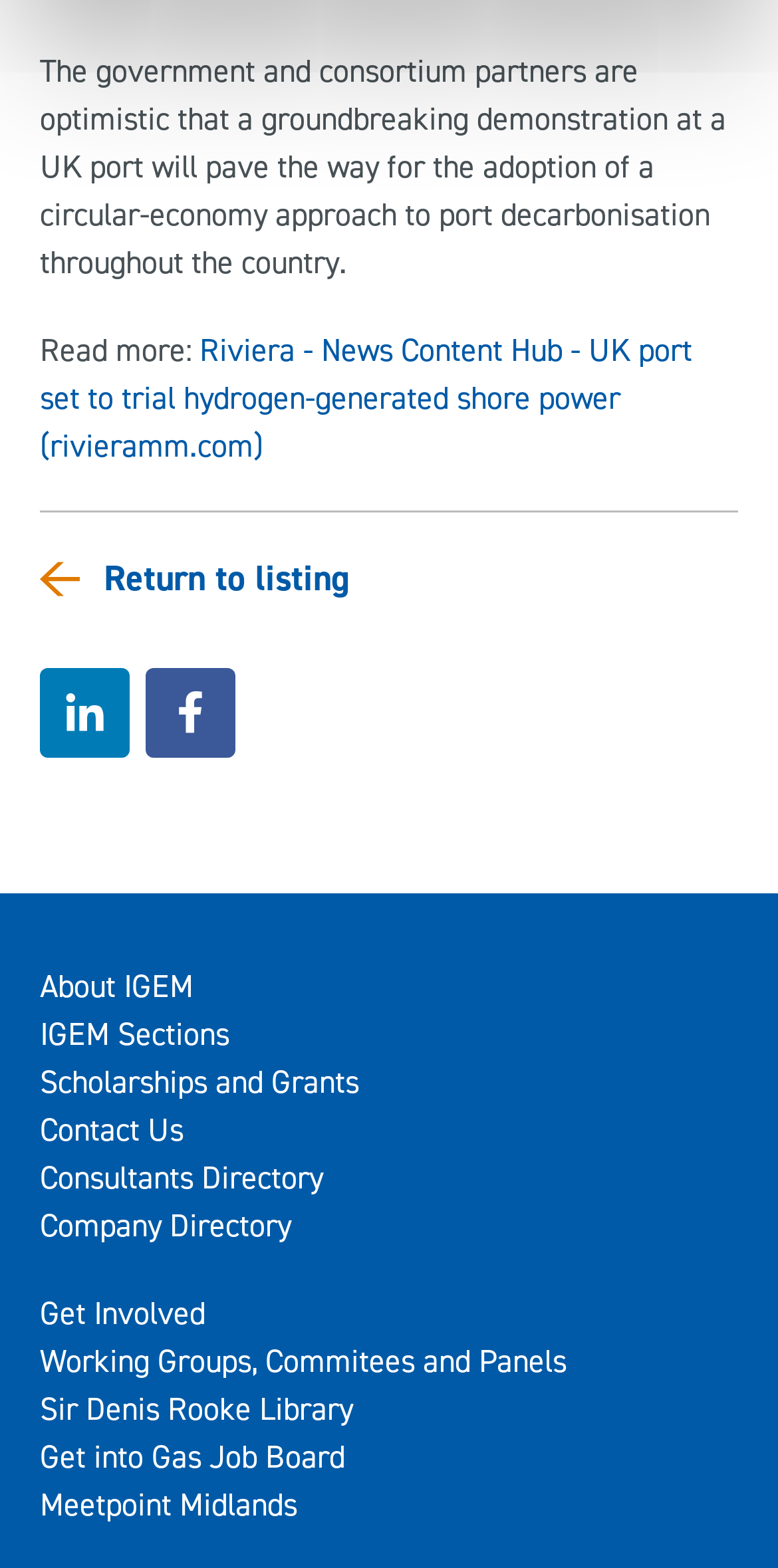Based on the element description: "Get into Gas Job Board", identify the bounding box coordinates for this UI element. The coordinates must be four float numbers between 0 and 1, listed as [left, top, right, bottom].

[0.051, 0.916, 0.444, 0.942]